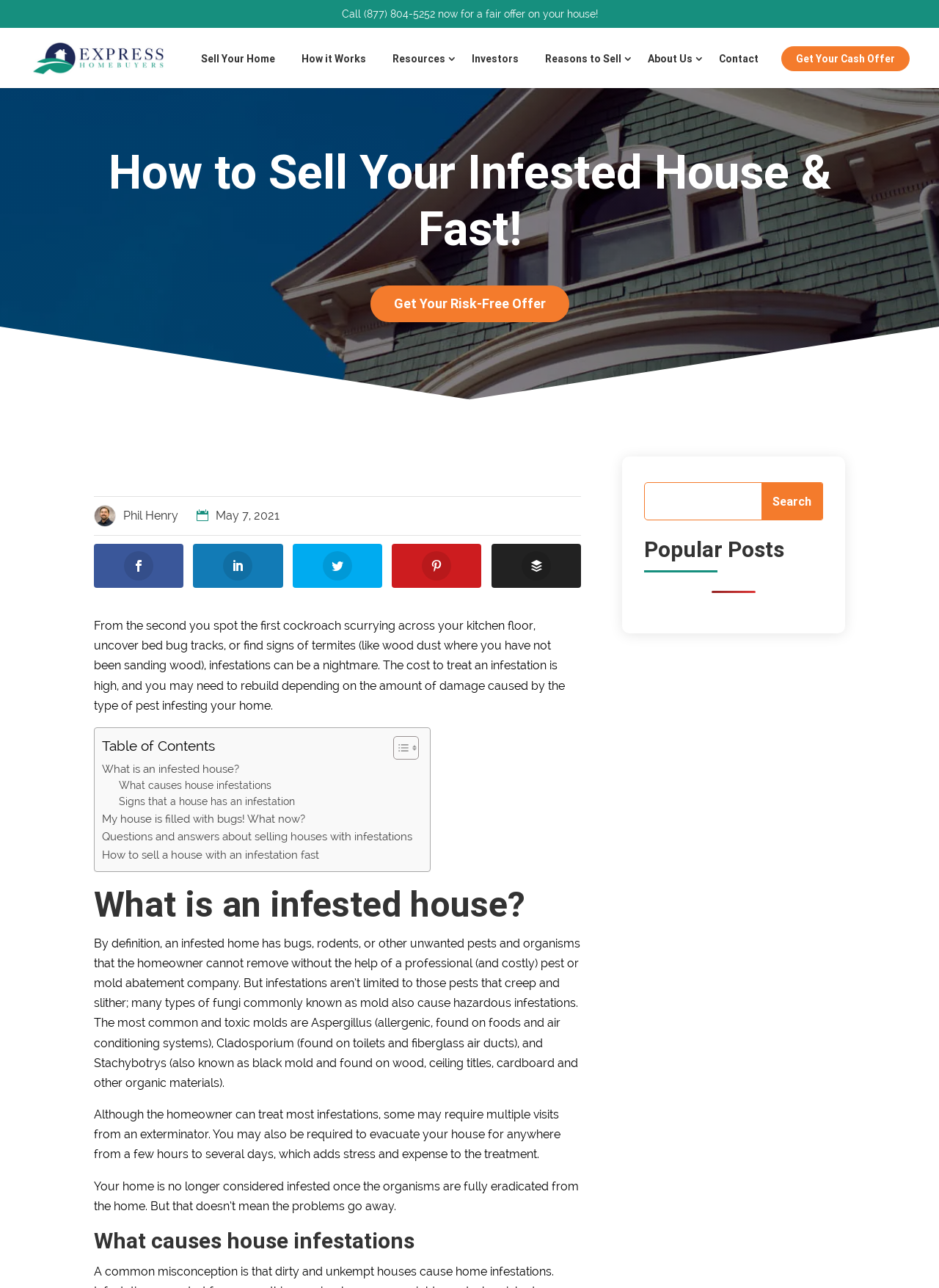What is the topic of the article on this webpage?
Provide a concise answer using a single word or phrase based on the image.

Selling an infested house